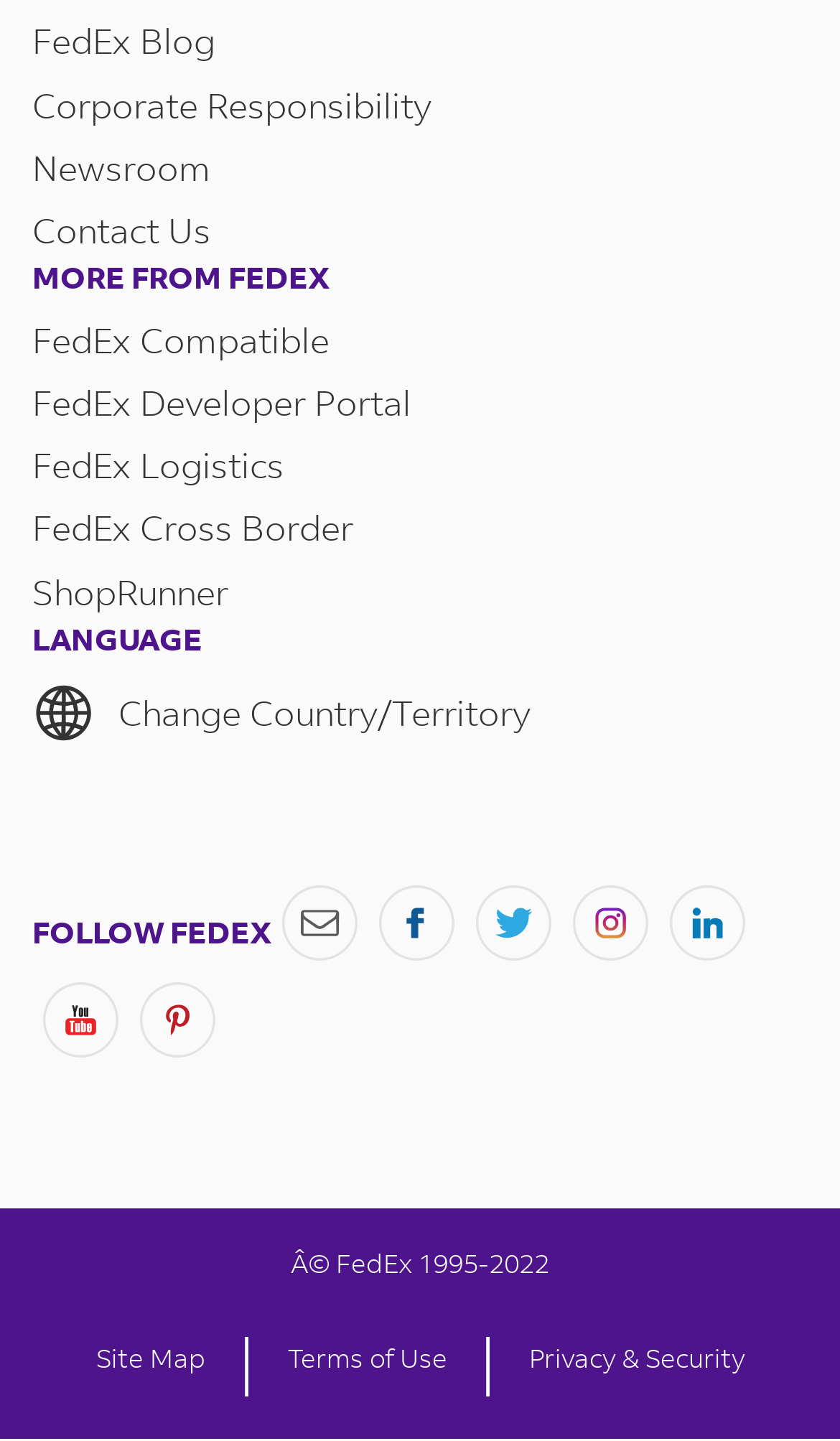Specify the bounding box coordinates of the area to click in order to follow the given instruction: "Go to FedEx Blog."

[0.038, 0.014, 0.962, 0.043]